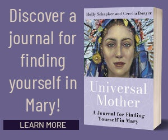What is the purpose of the 'LEARN MORE' button?
Using the information from the image, provide a comprehensive answer to the question.

The 'LEARN MORE' button is prominently displayed below the main message, inviting viewers to click on it and delve deeper into the journal's offerings, suggesting that it provides more information about the journal.